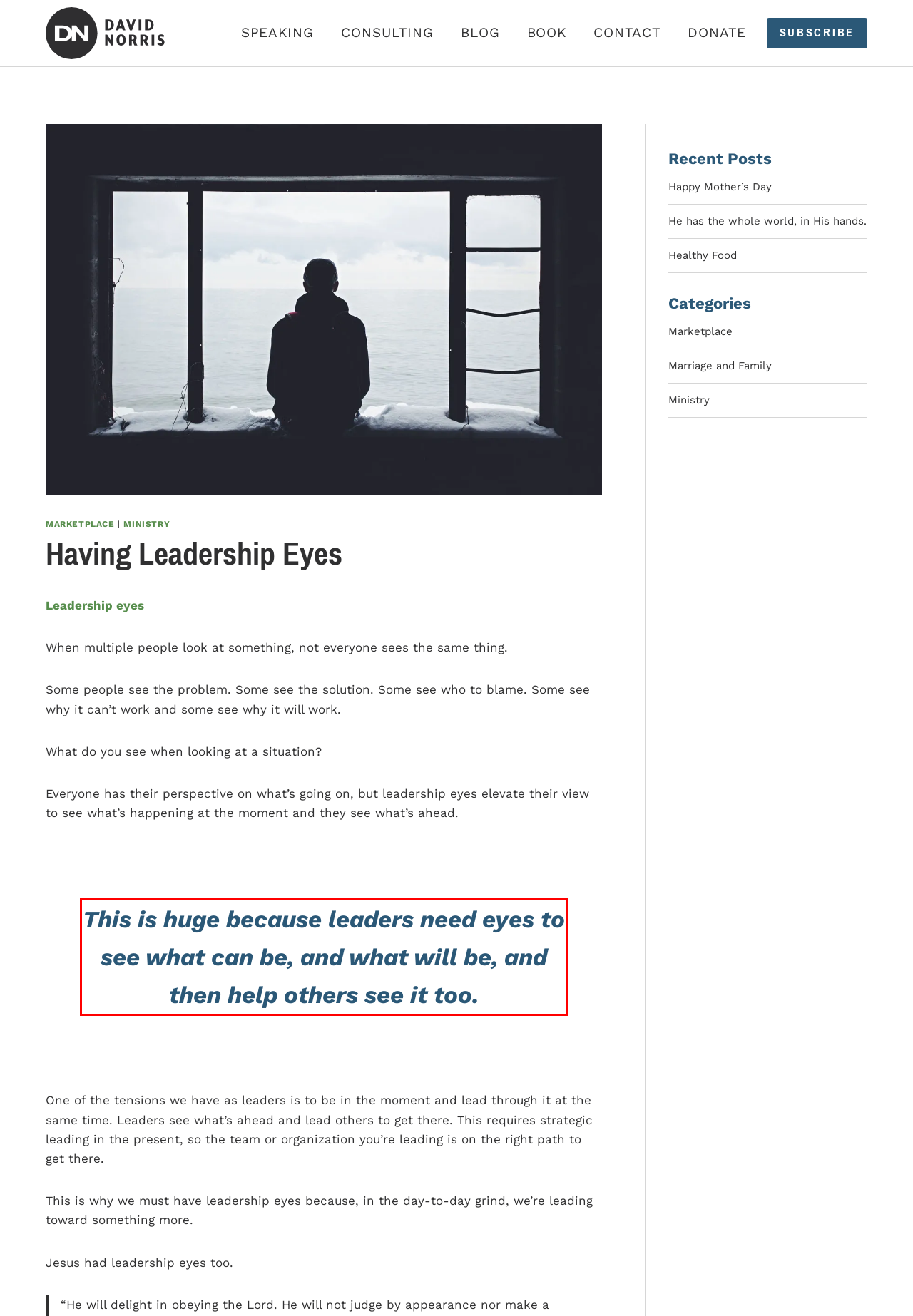You are provided with a screenshot of a webpage that includes a UI element enclosed in a red rectangle. Extract the text content inside this red rectangle.

This is huge because leaders need eyes to see what can be, and what will be, and then help others see it too.